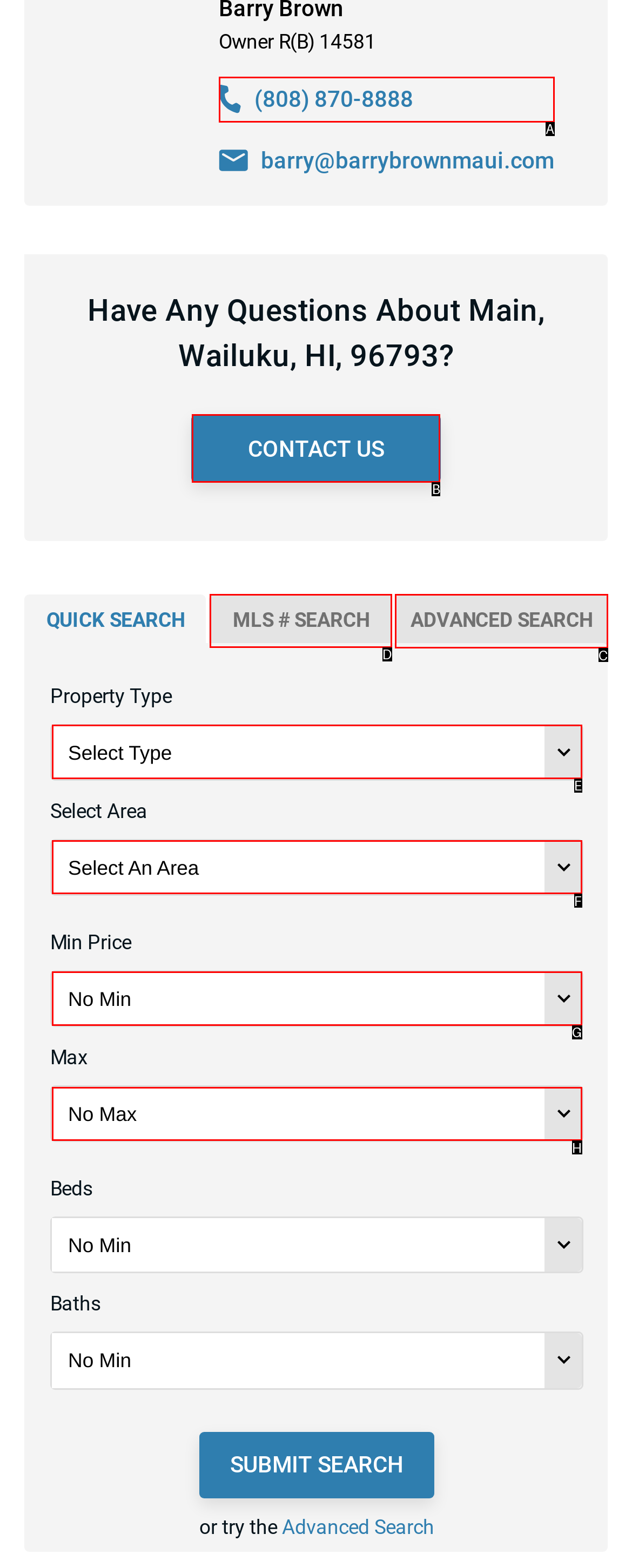Tell me which option I should click to complete the following task: Search by MLS number
Answer with the option's letter from the given choices directly.

D